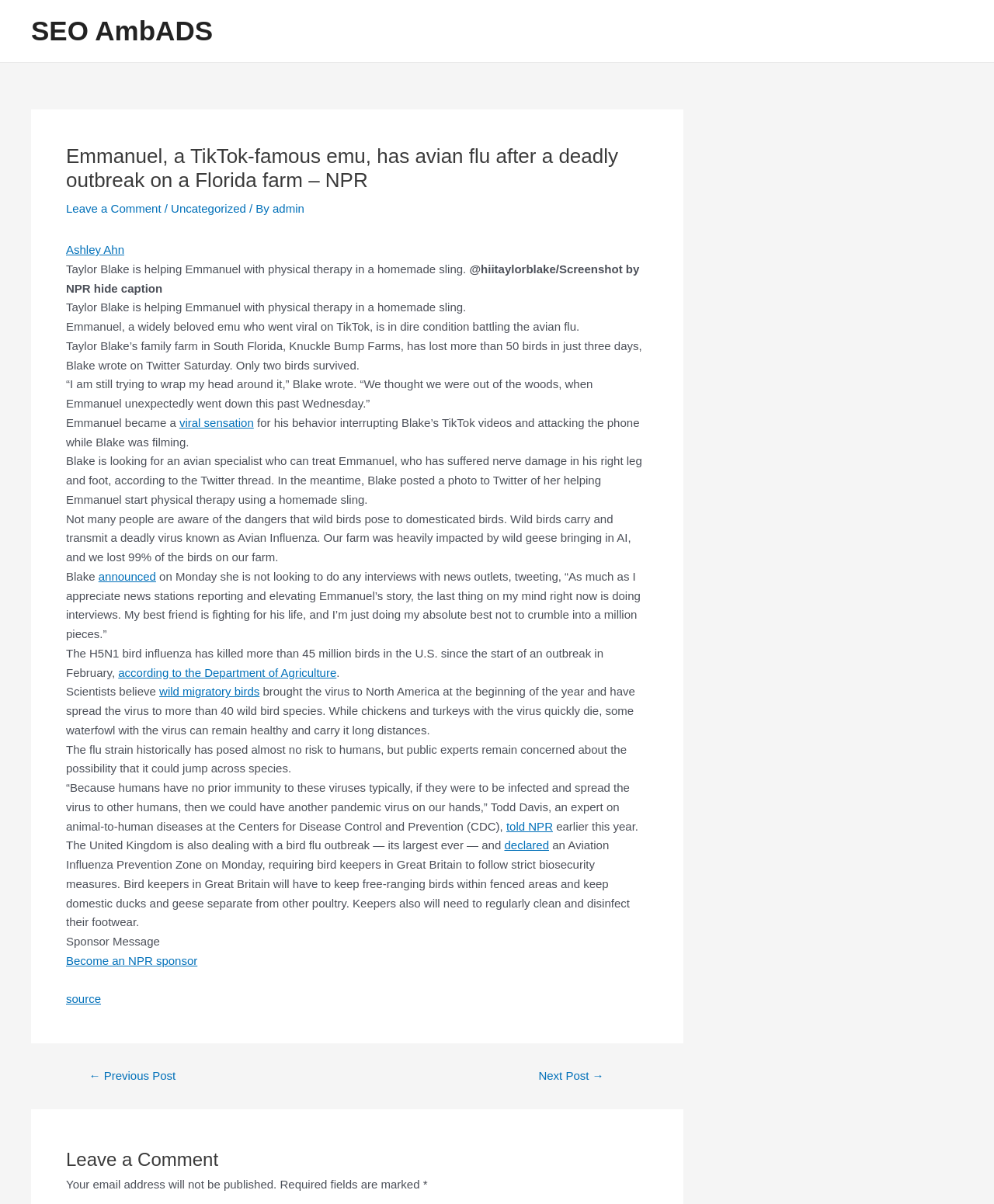Please identify the bounding box coordinates of the clickable region that I should interact with to perform the following instruction: "Click on the link to become an NPR sponsor". The coordinates should be expressed as four float numbers between 0 and 1, i.e., [left, top, right, bottom].

[0.066, 0.792, 0.199, 0.803]